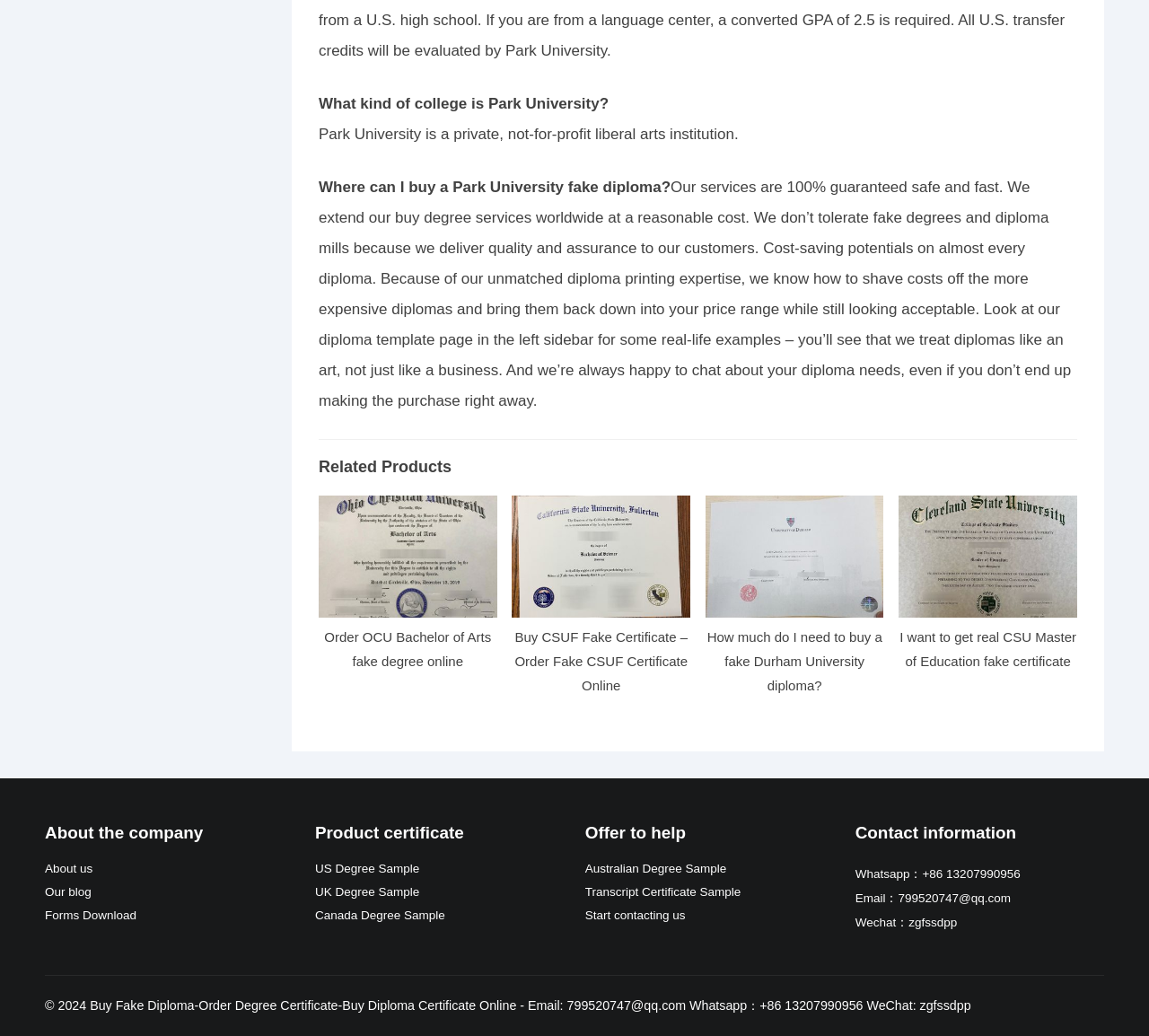Identify the bounding box coordinates of the element that should be clicked to fulfill this task: "Click on BABCOCK13876". The coordinates should be provided as four float numbers between 0 and 1, i.e., [left, top, right, bottom].

None